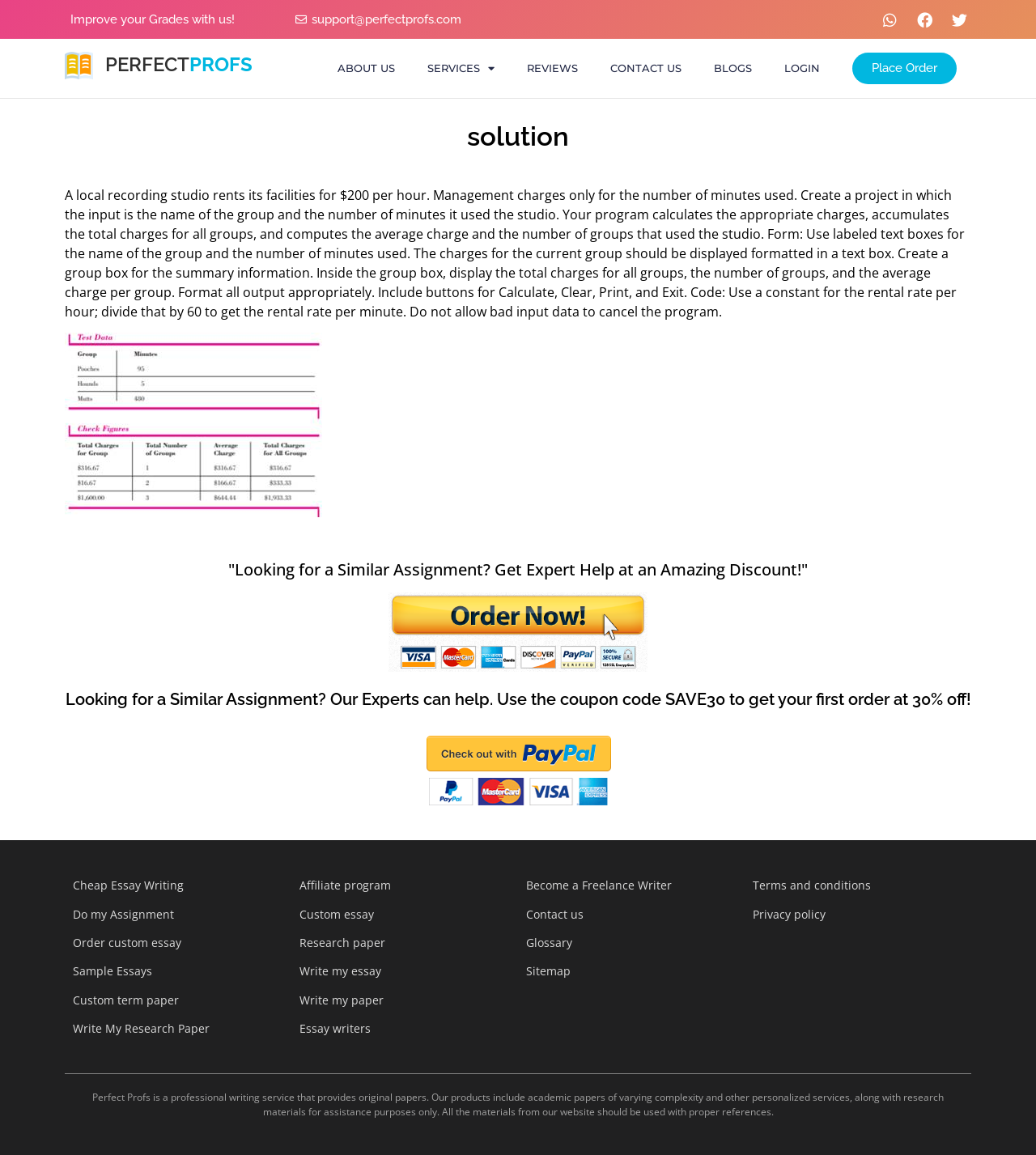Locate the bounding box of the UI element described in the following text: "BLOGS".

[0.673, 0.043, 0.741, 0.075]